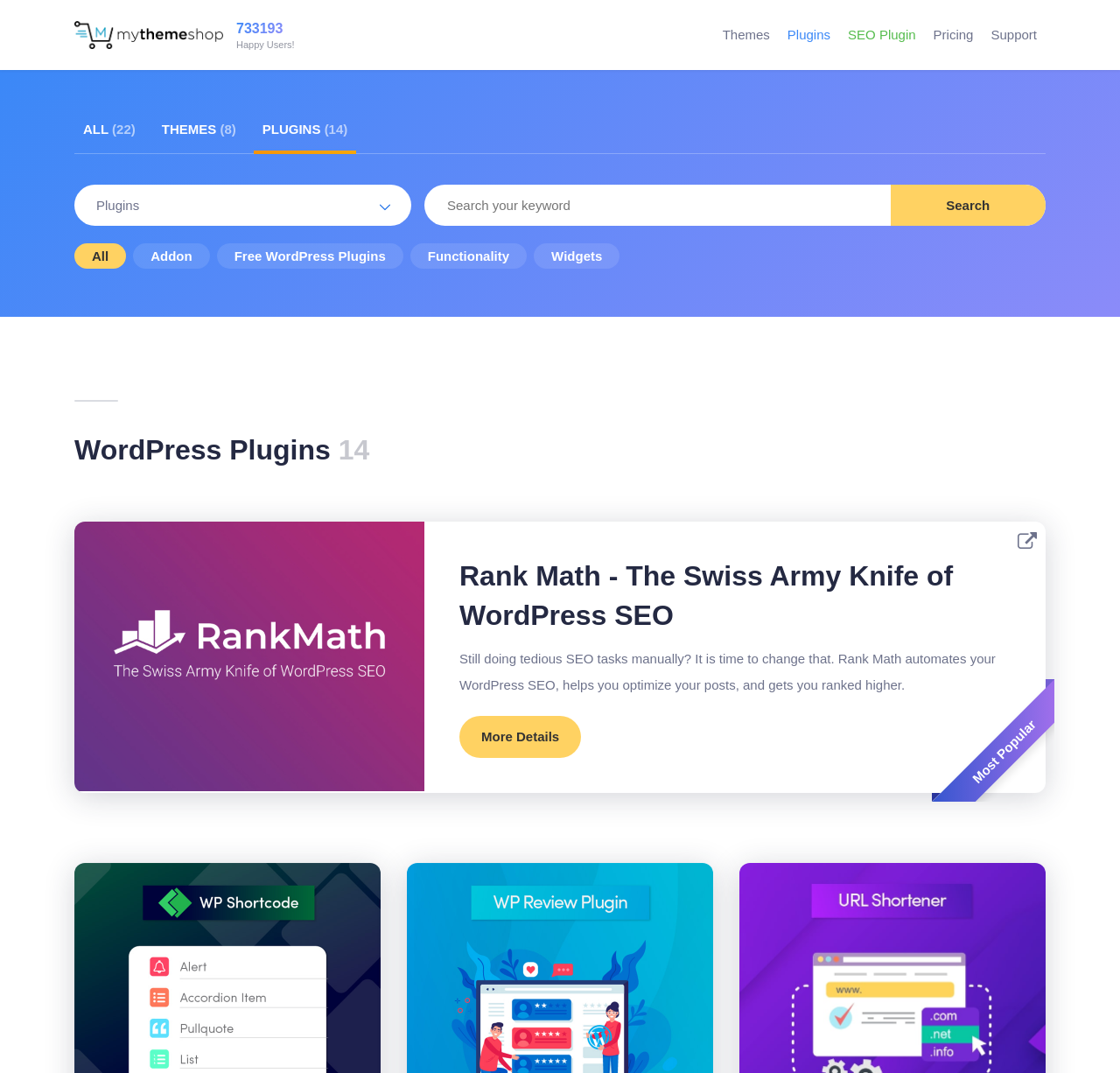What is the name of the SEO plugin mentioned on the webpage?
Using the details from the image, give an elaborate explanation to answer the question.

The name of the SEO plugin is obtained from the link 'Rank Math SEO' which is accompanied by an image and a detailed description below it.